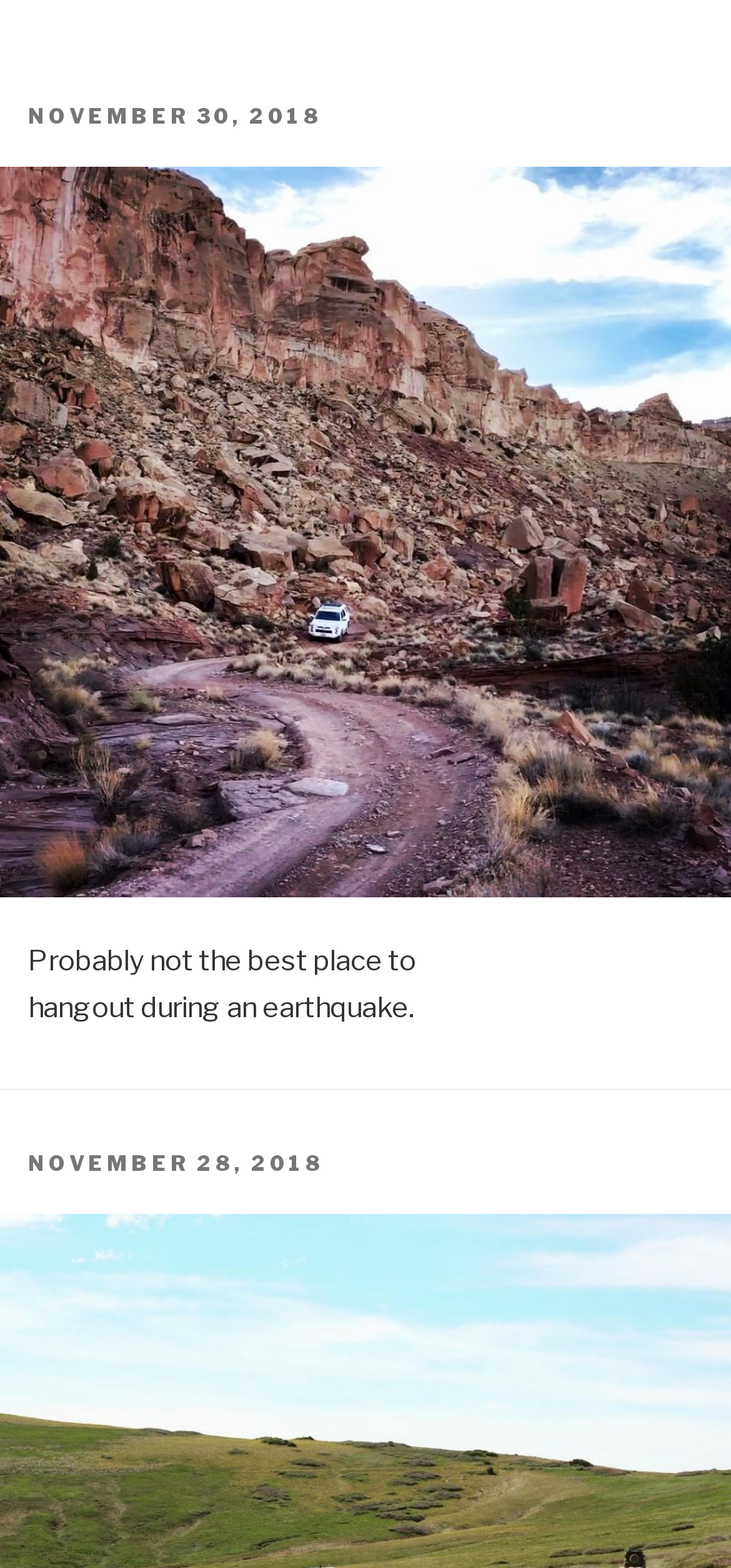Locate the bounding box for the described UI element: "Proudly powered by WordPress". Ensure the coordinates are four float numbers between 0 and 1, formatted as [left, top, right, bottom].

None